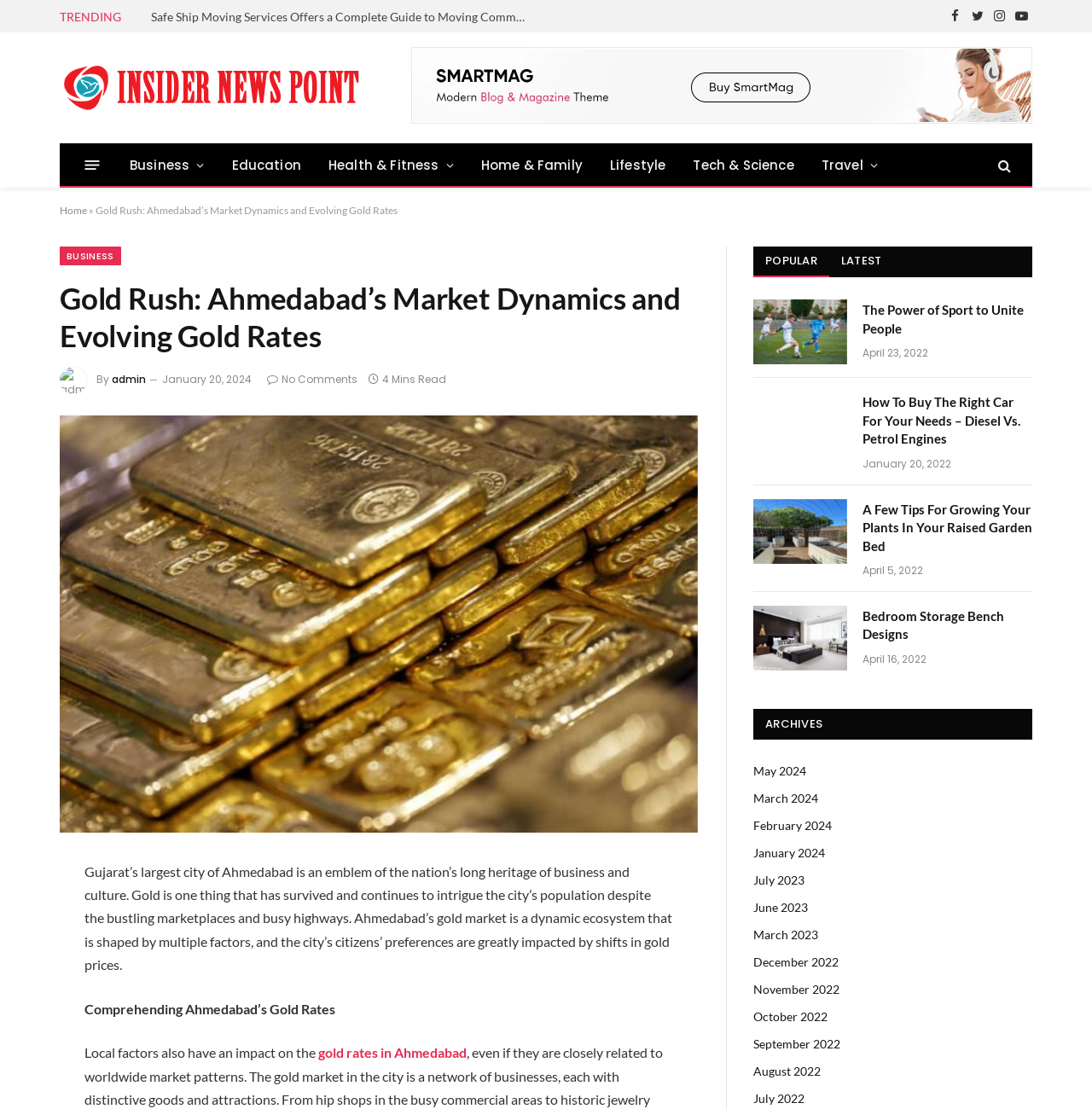Can you find the bounding box coordinates of the area I should click to execute the following instruction: "Share the article on Facebook"?

[0.008, 0.811, 0.044, 0.847]